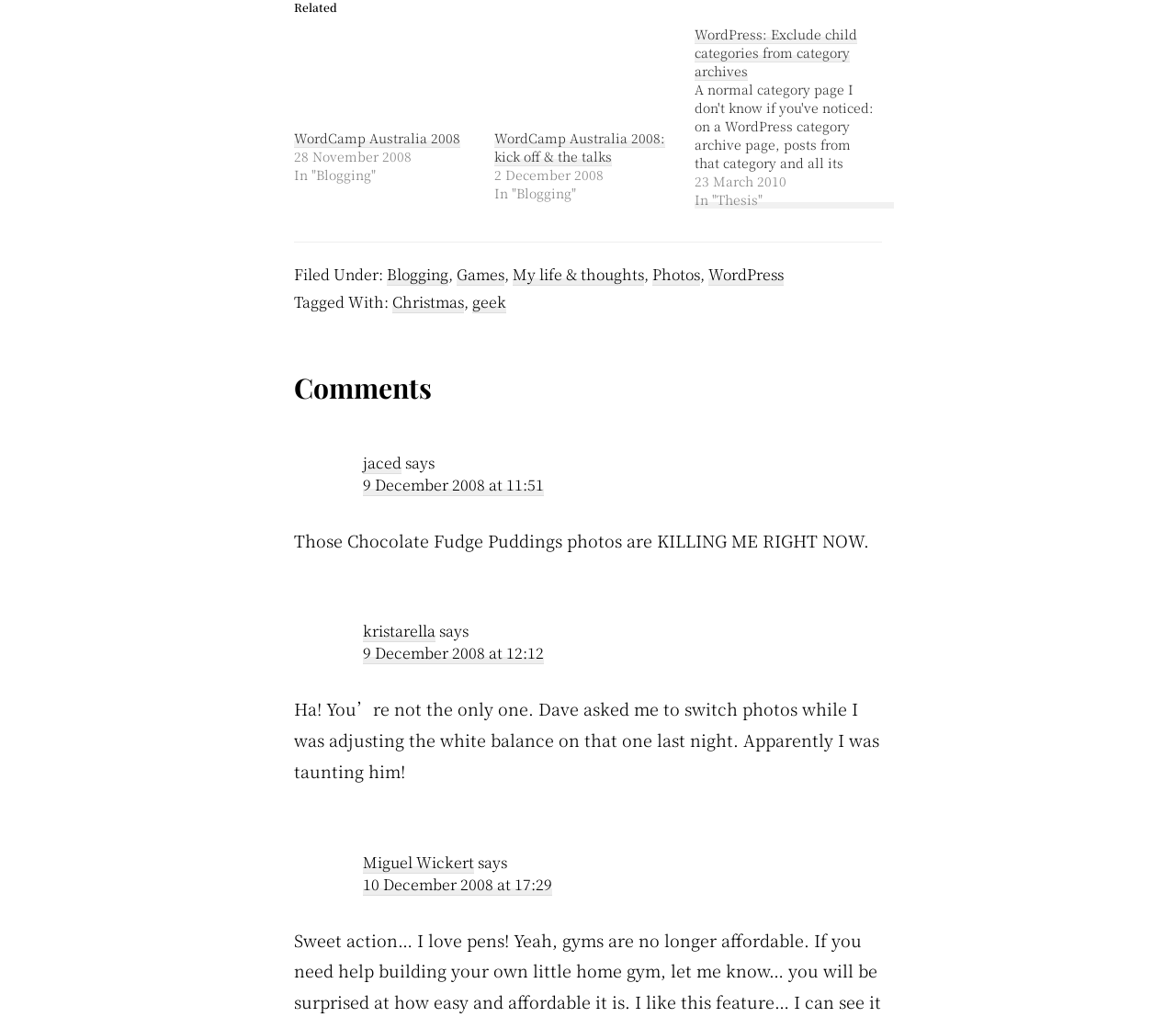Locate the bounding box coordinates of the element's region that should be clicked to carry out the following instruction: "View the post from jaced". The coordinates need to be four float numbers between 0 and 1, i.e., [left, top, right, bottom].

[0.309, 0.444, 0.341, 0.466]